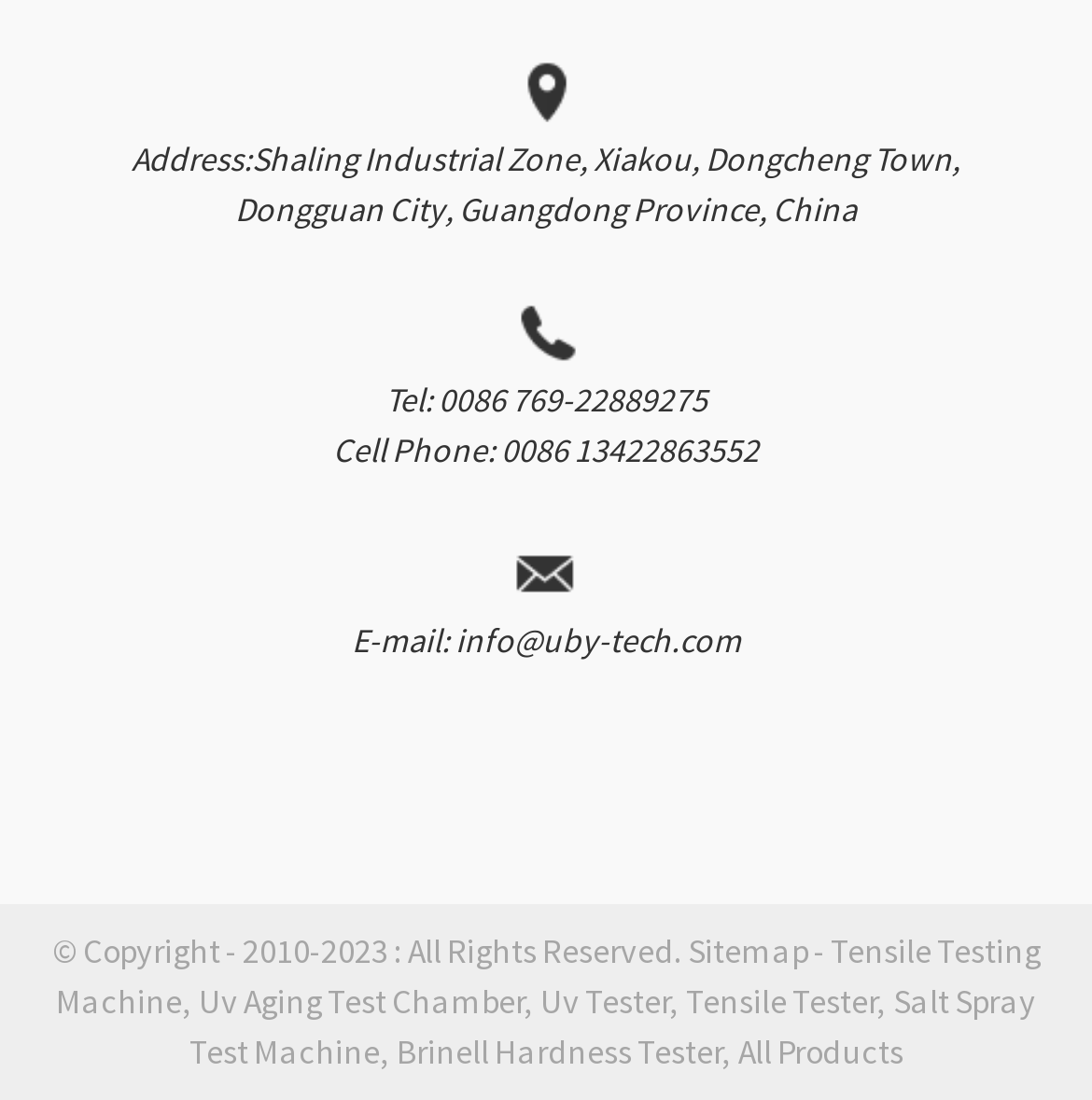Provide a single word or phrase answer to the question: 
What types of products does the company offer?

Tensile Testing Machine, Uv Aging Test Chamber, etc.